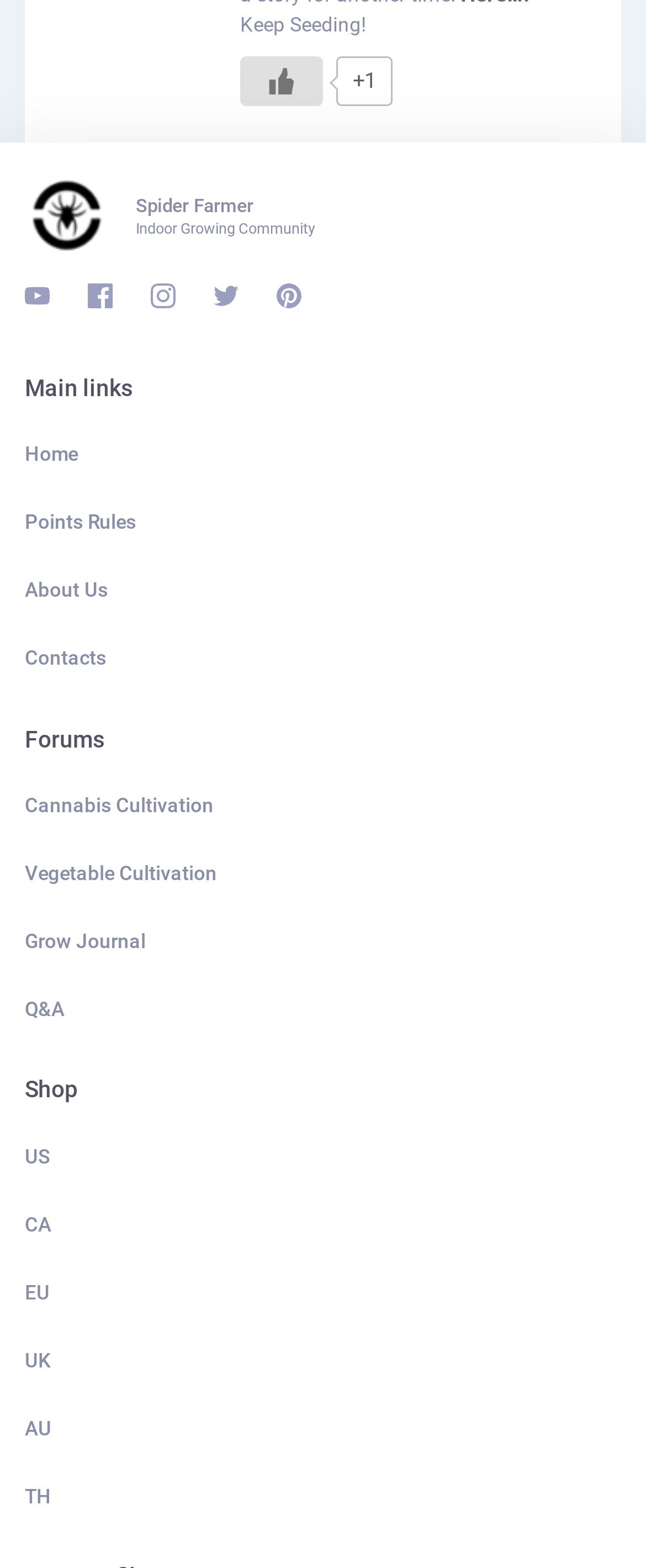Locate the bounding box coordinates of the region to be clicked to comply with the following instruction: "Visit Spider Farmer Indoor Growing Community". The coordinates must be four float numbers between 0 and 1, in the form [left, top, right, bottom].

[0.038, 0.113, 0.962, 0.165]